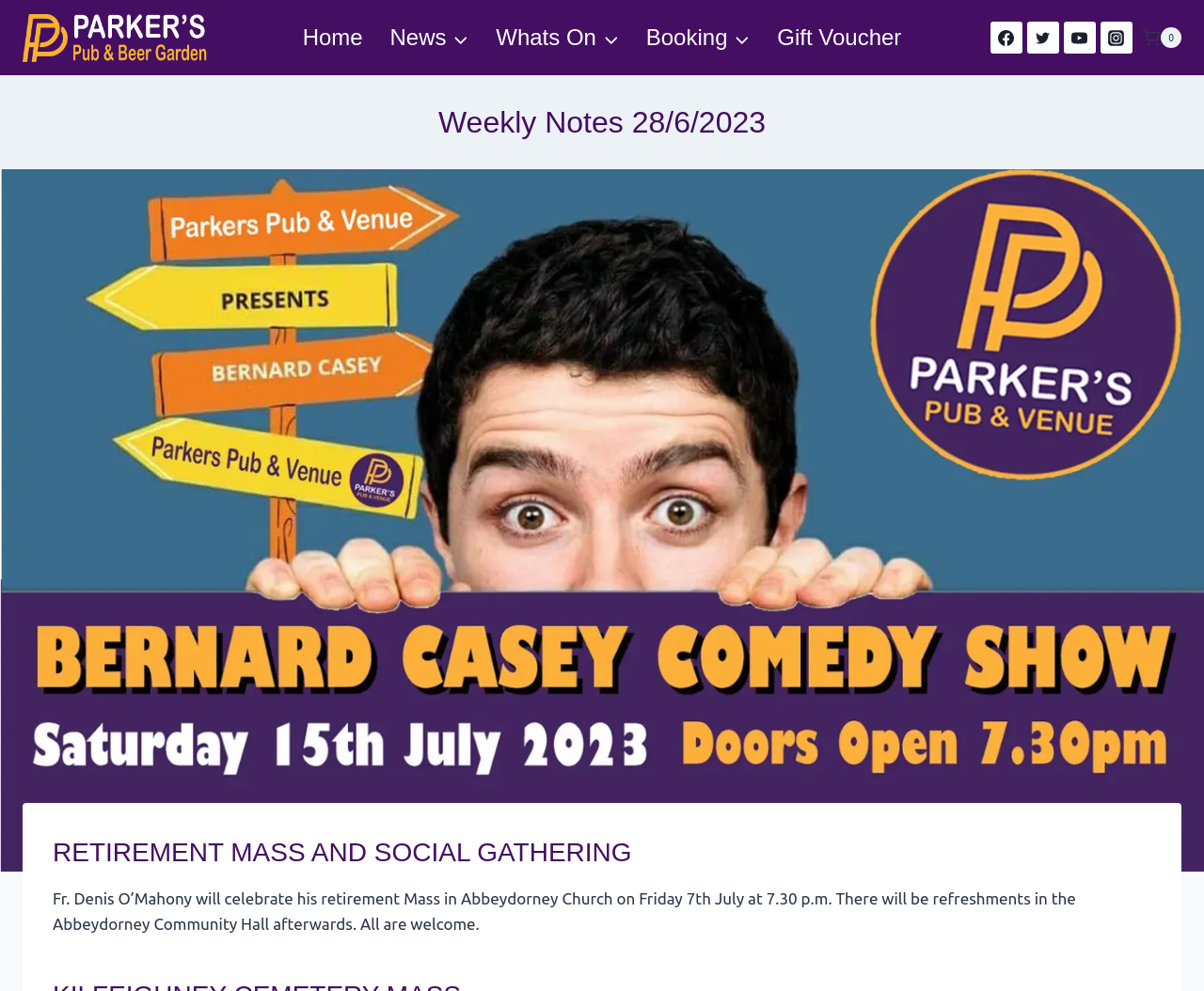Locate the bounding box coordinates of the area to click to fulfill this instruction: "Click on the link to Parkers Pub and Beer Garden". The bounding box should be presented as four float numbers between 0 and 1, in the order [left, top, right, bottom].

[0.019, 0.011, 0.175, 0.065]